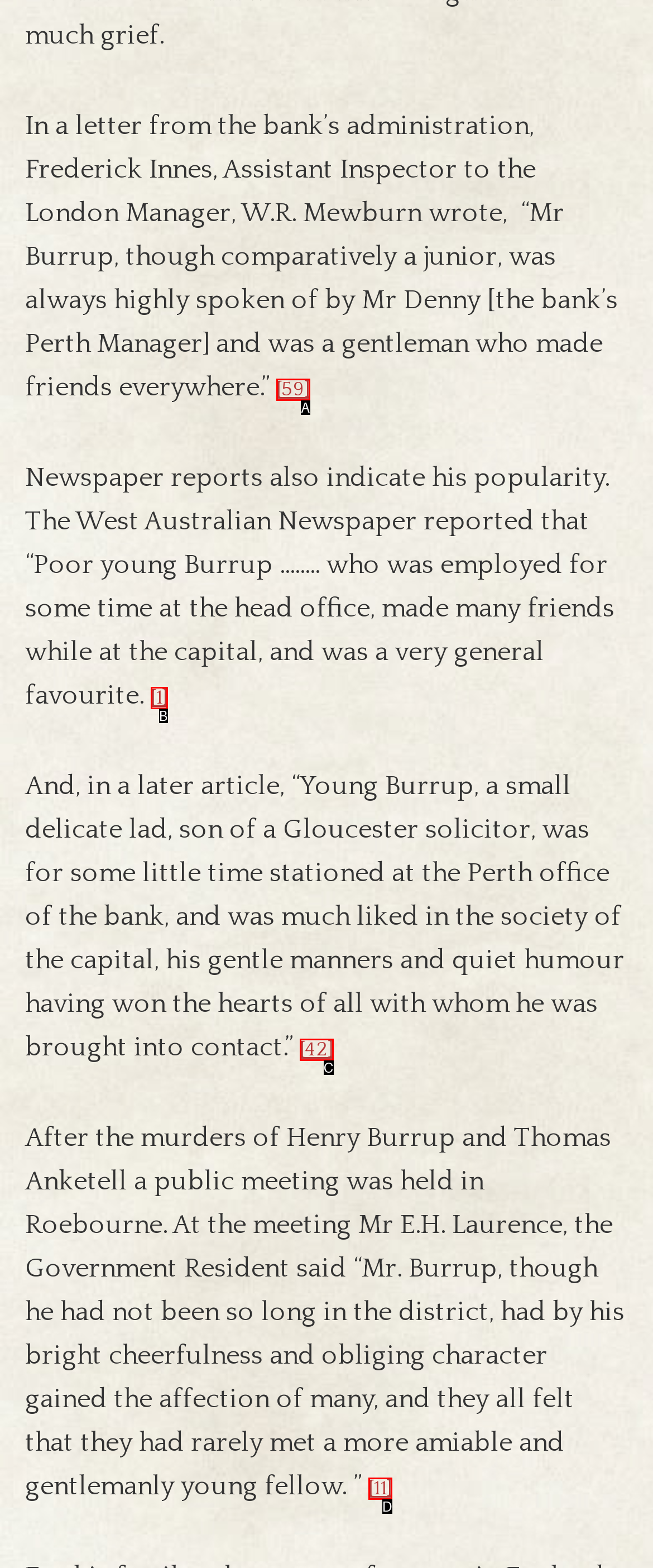Given the description: [1], identify the matching option. Answer with the corresponding letter.

B